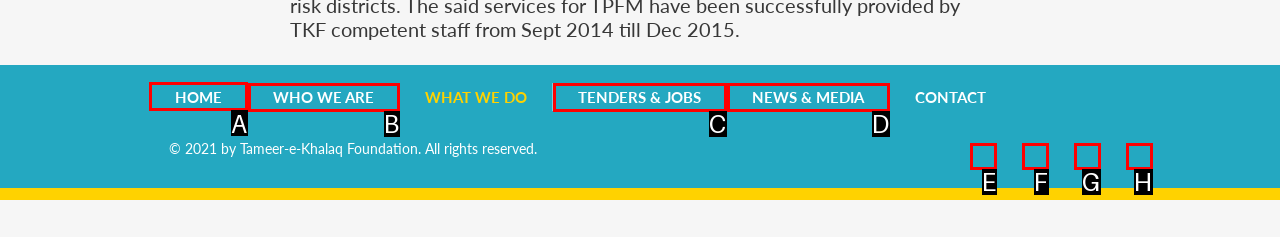Identify the correct UI element to click to achieve the task: Click on the 'Kent hand key' link.
Answer with the letter of the appropriate option from the choices given.

None